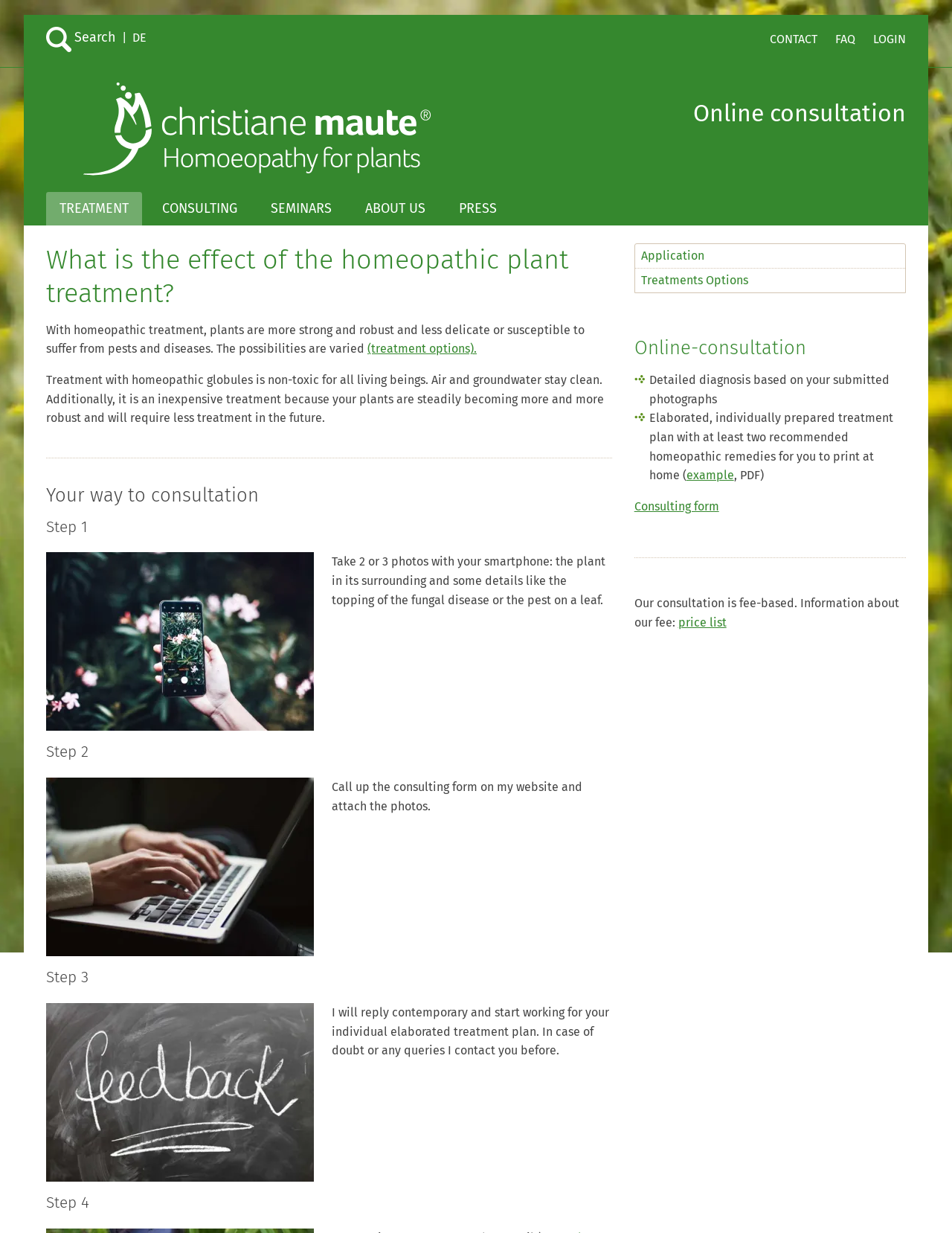Can you specify the bounding box coordinates of the area that needs to be clicked to fulfill the following instruction: "Click the Contact link"?

None